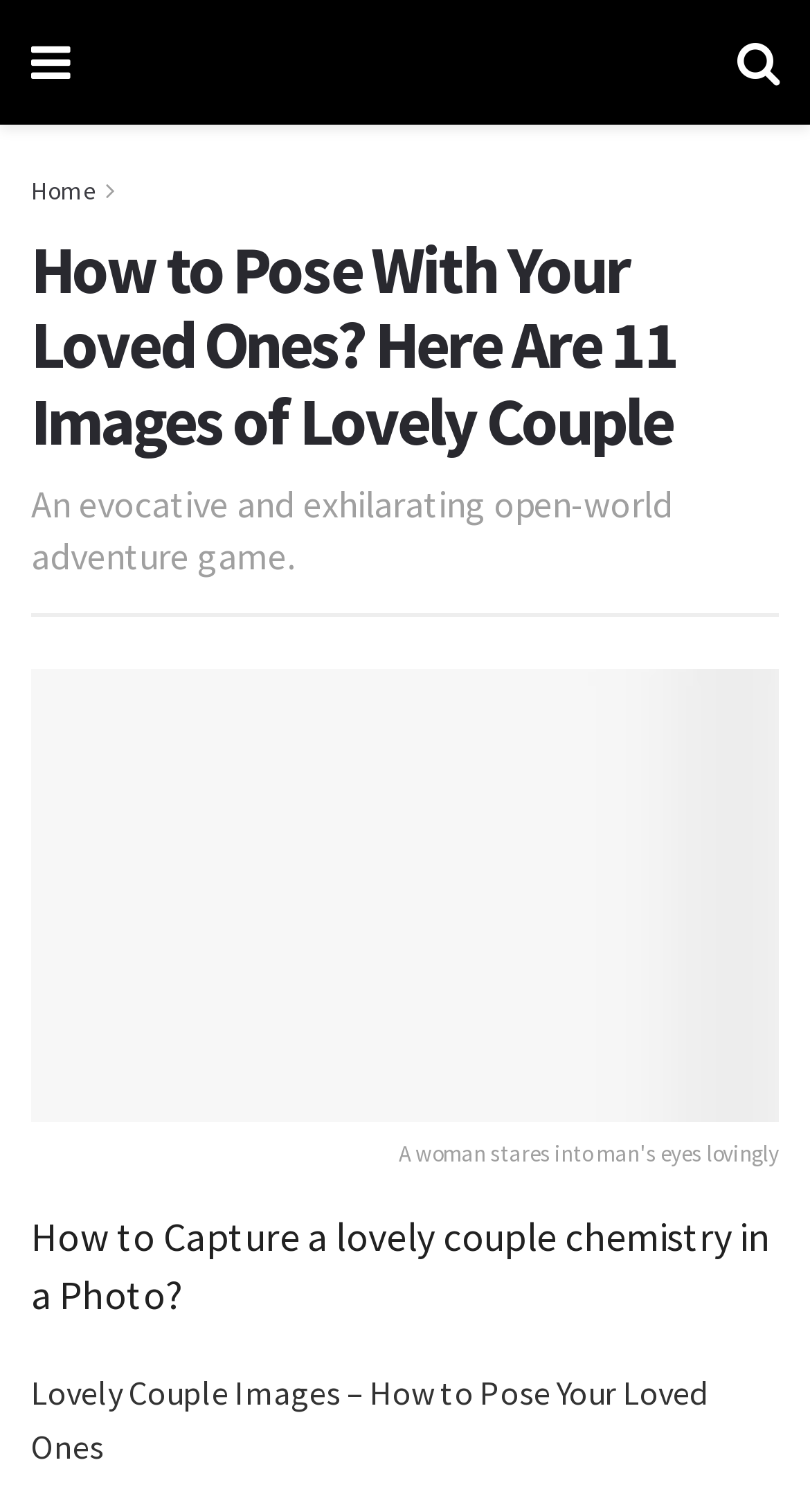Identify the primary heading of the webpage and provide its text.

How to Pose With Your Loved Ones? Here Are 11 Images of Lovely Couple